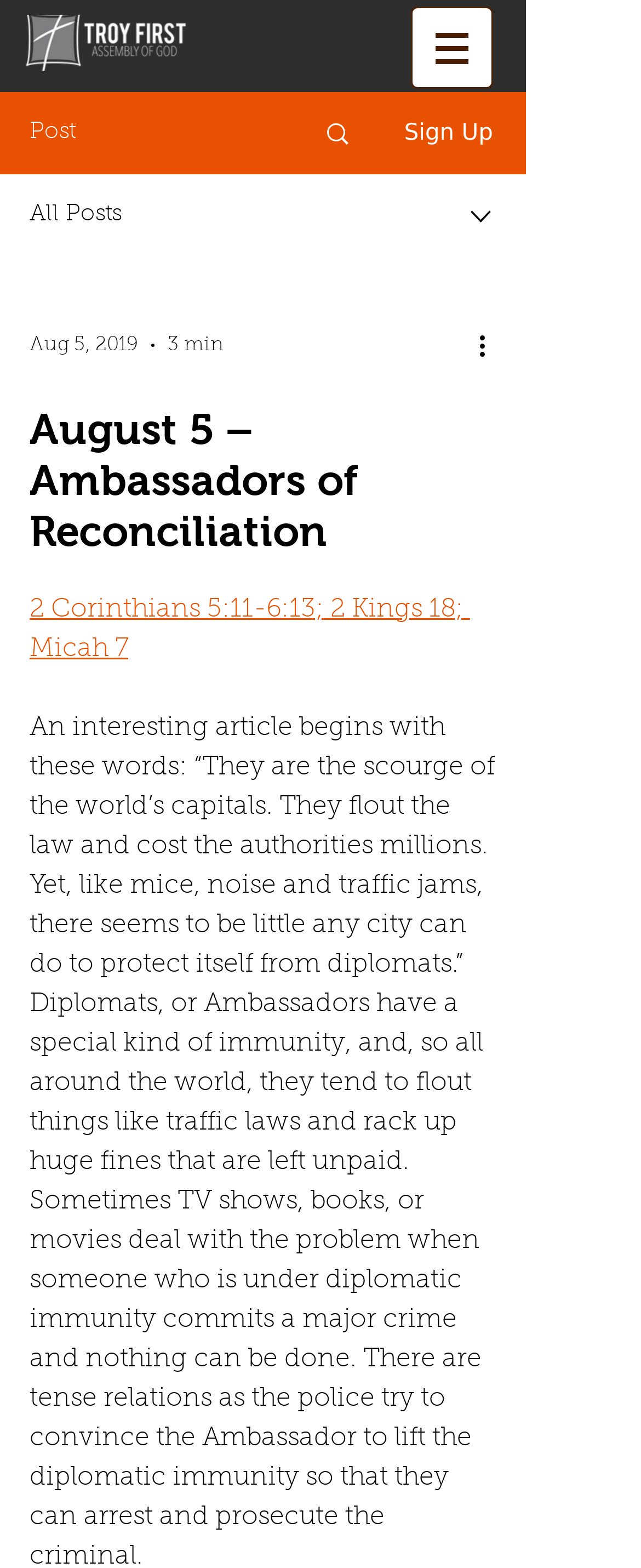Please provide a one-word or short phrase answer to the question:
What is the title of the latest article?

August 5 – Ambassadors of Reconciliation